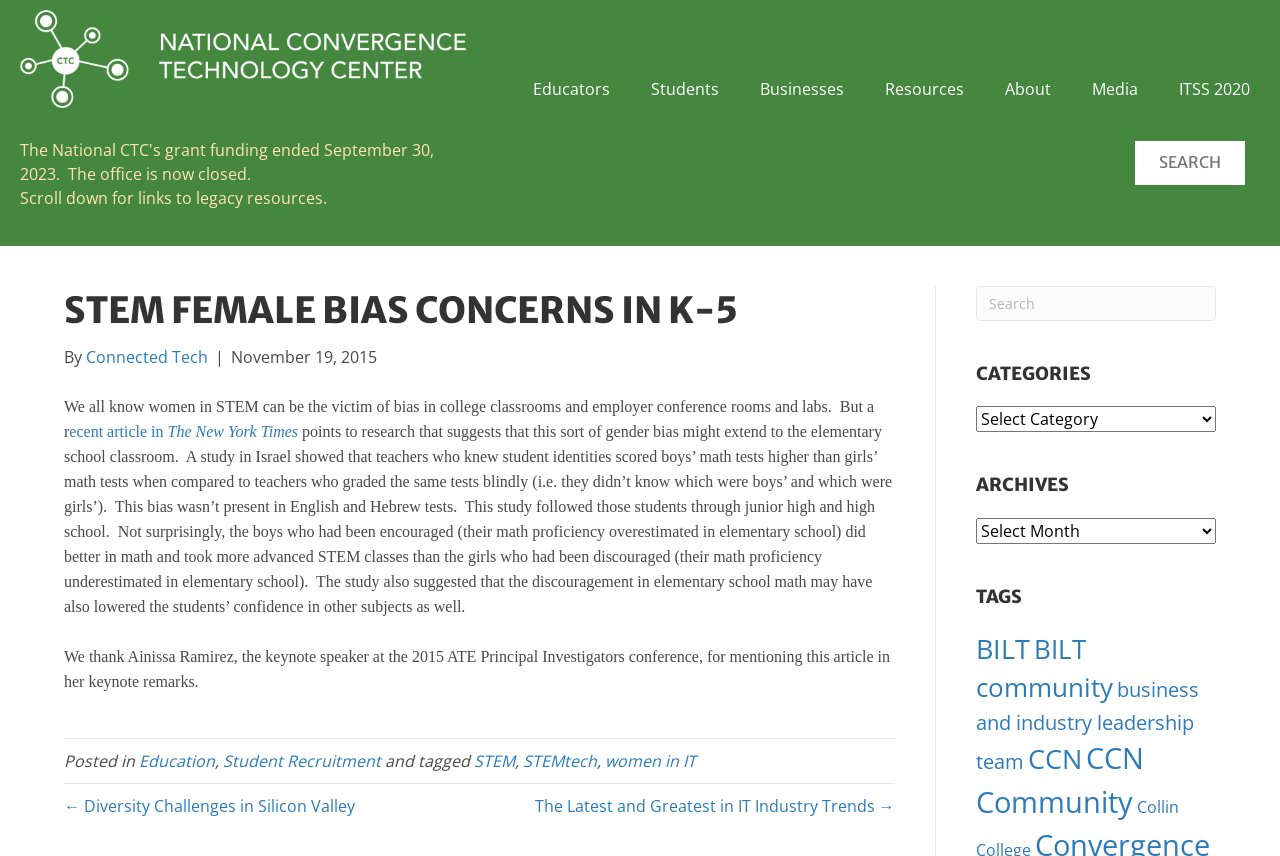Using the element description call us now, predict the bounding box coordinates for the UI element. Provide the coordinates in (top-left x, top-left y, bottom-right x, bottom-right y) format with values ranging from 0 to 1.

None